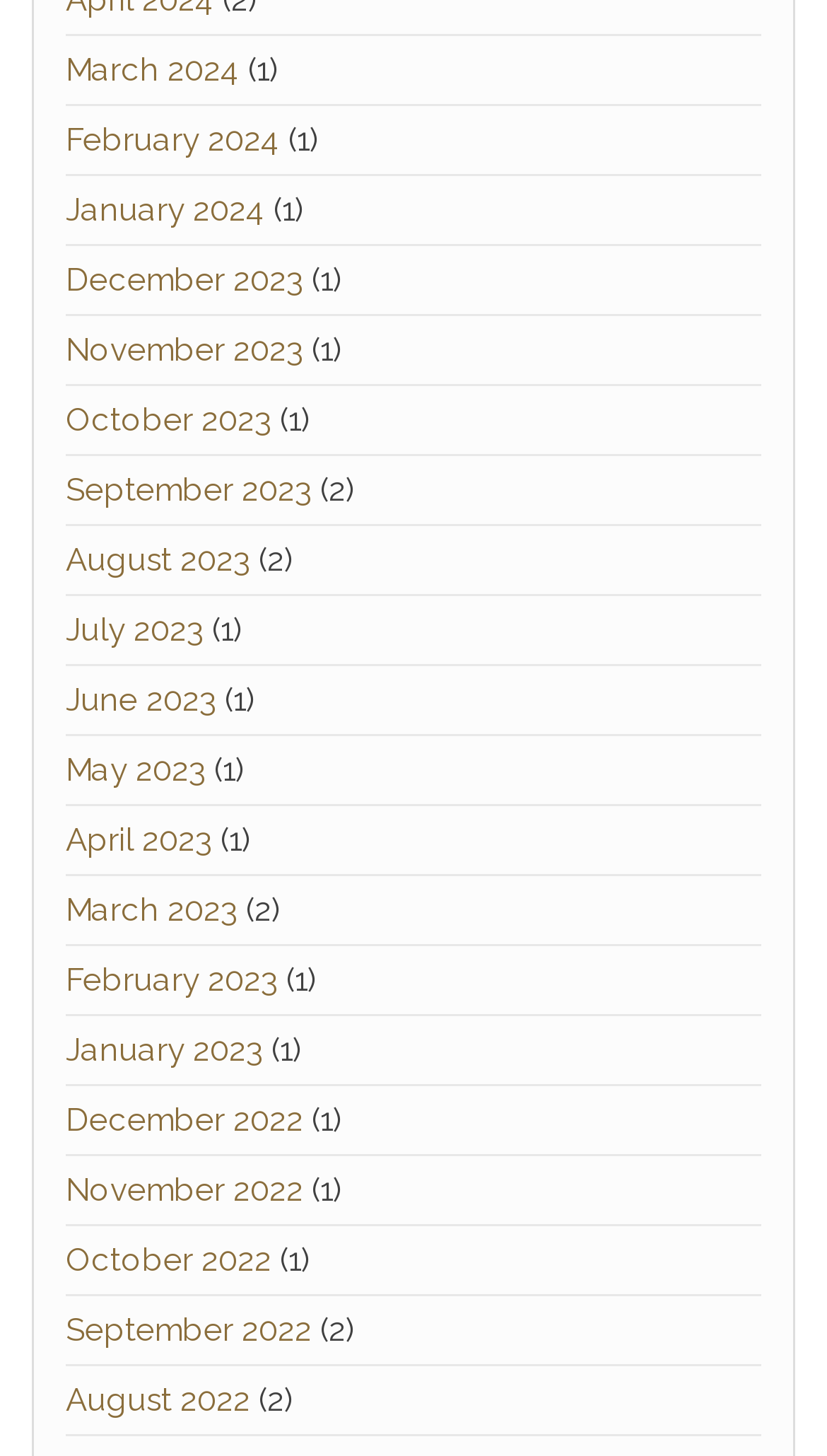Specify the bounding box coordinates of the area that needs to be clicked to achieve the following instruction: "Explore November 2023".

[0.079, 0.228, 0.367, 0.254]